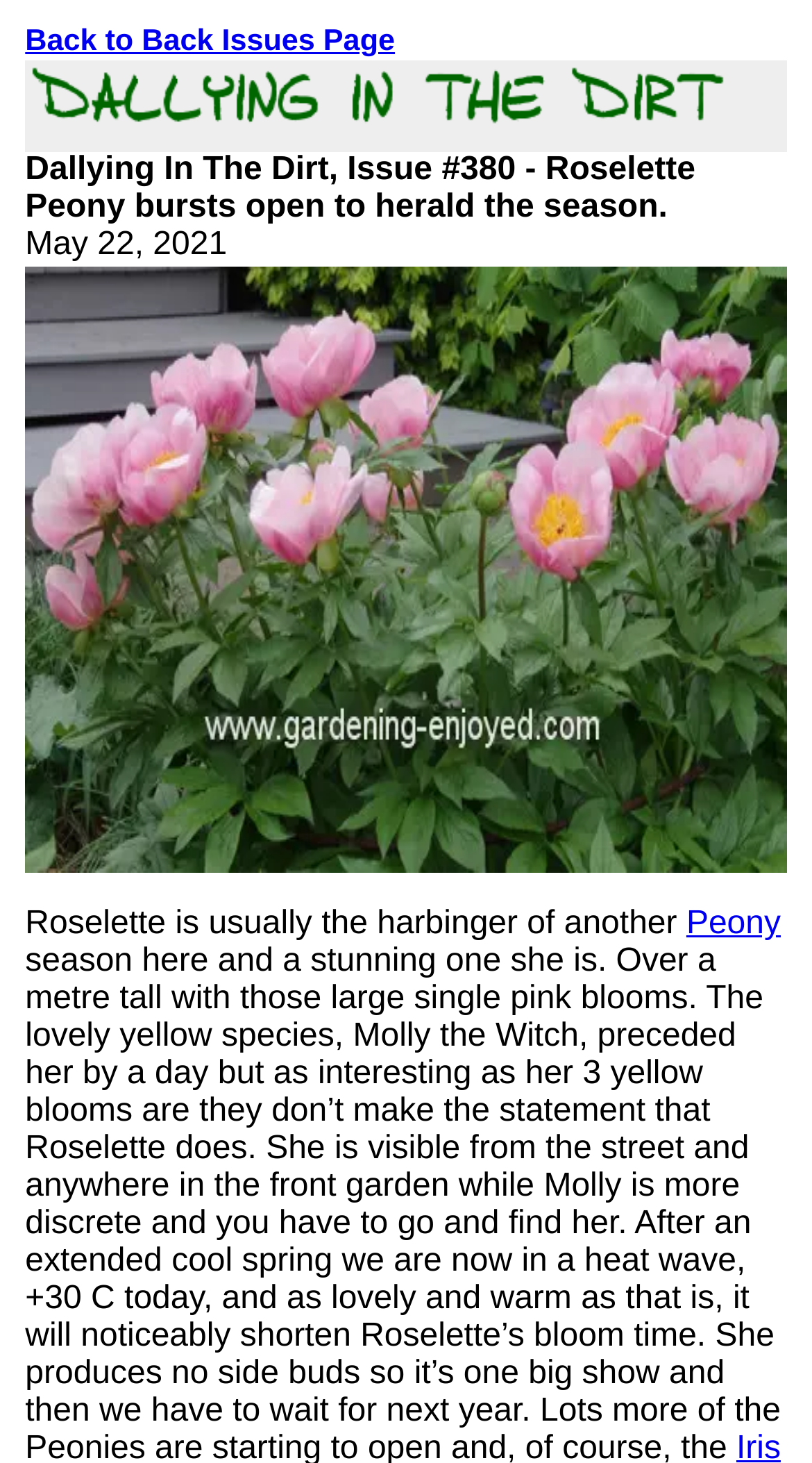Using the element description: "Back to Back Issues Page", determine the bounding box coordinates. The coordinates should be in the format [left, top, right, bottom], with values between 0 and 1.

[0.031, 0.017, 0.486, 0.04]